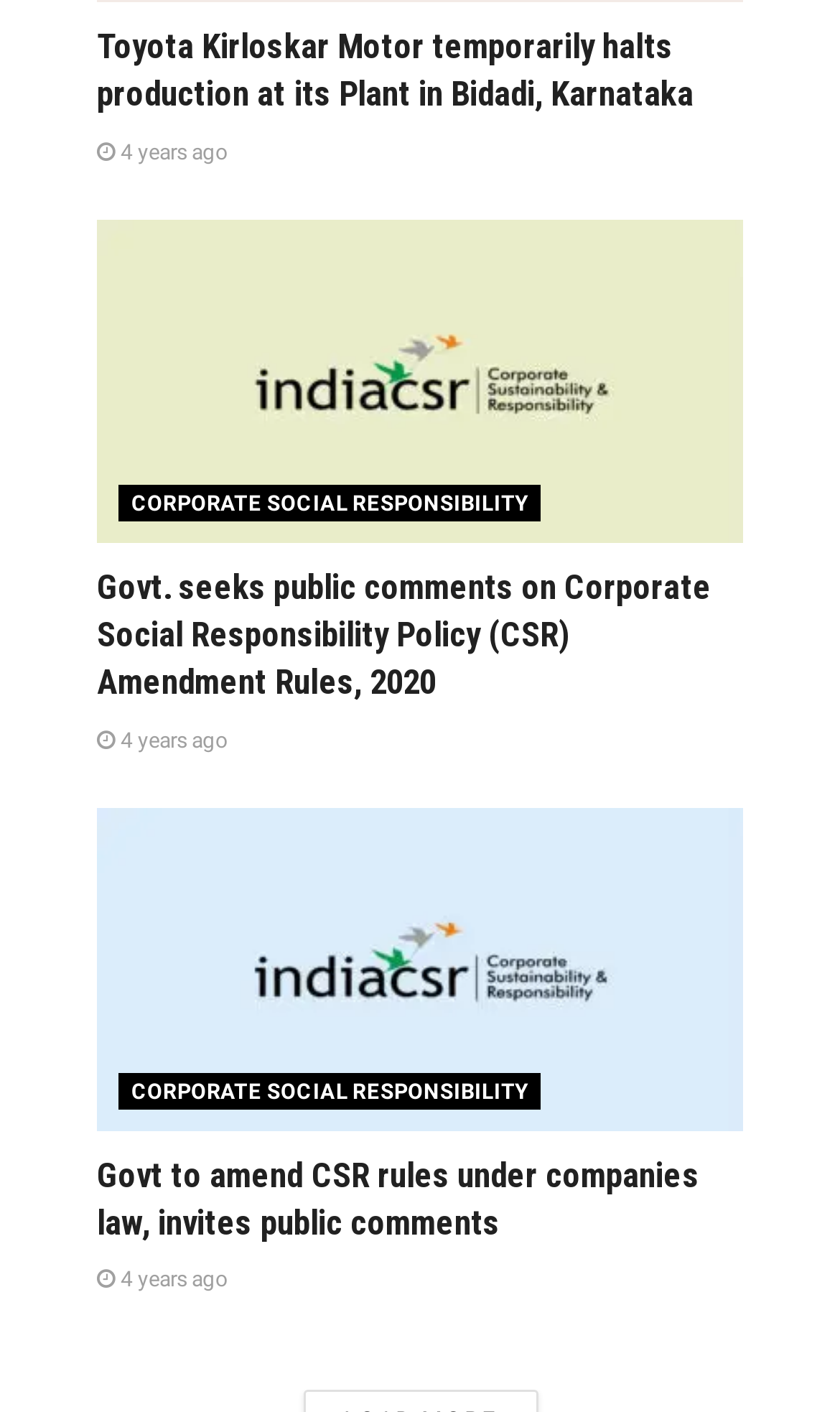Locate the bounding box coordinates of the area to click to fulfill this instruction: "Read news about Toyota Kirloskar Motor". The bounding box should be presented as four float numbers between 0 and 1, in the order [left, top, right, bottom].

[0.115, 0.017, 0.885, 0.085]